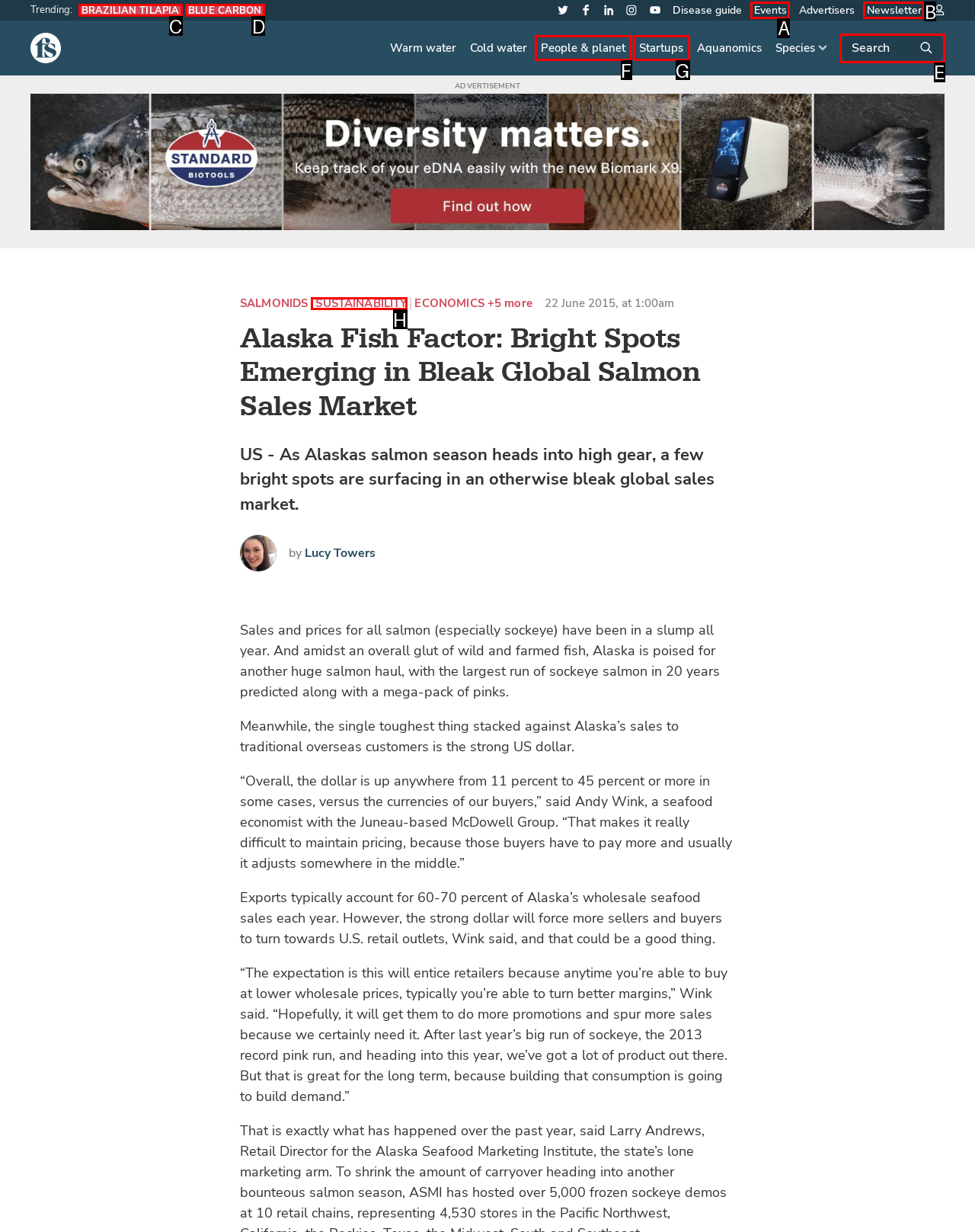Match the HTML element to the description: Save Our Curlews. Respond with the letter of the correct option directly.

None